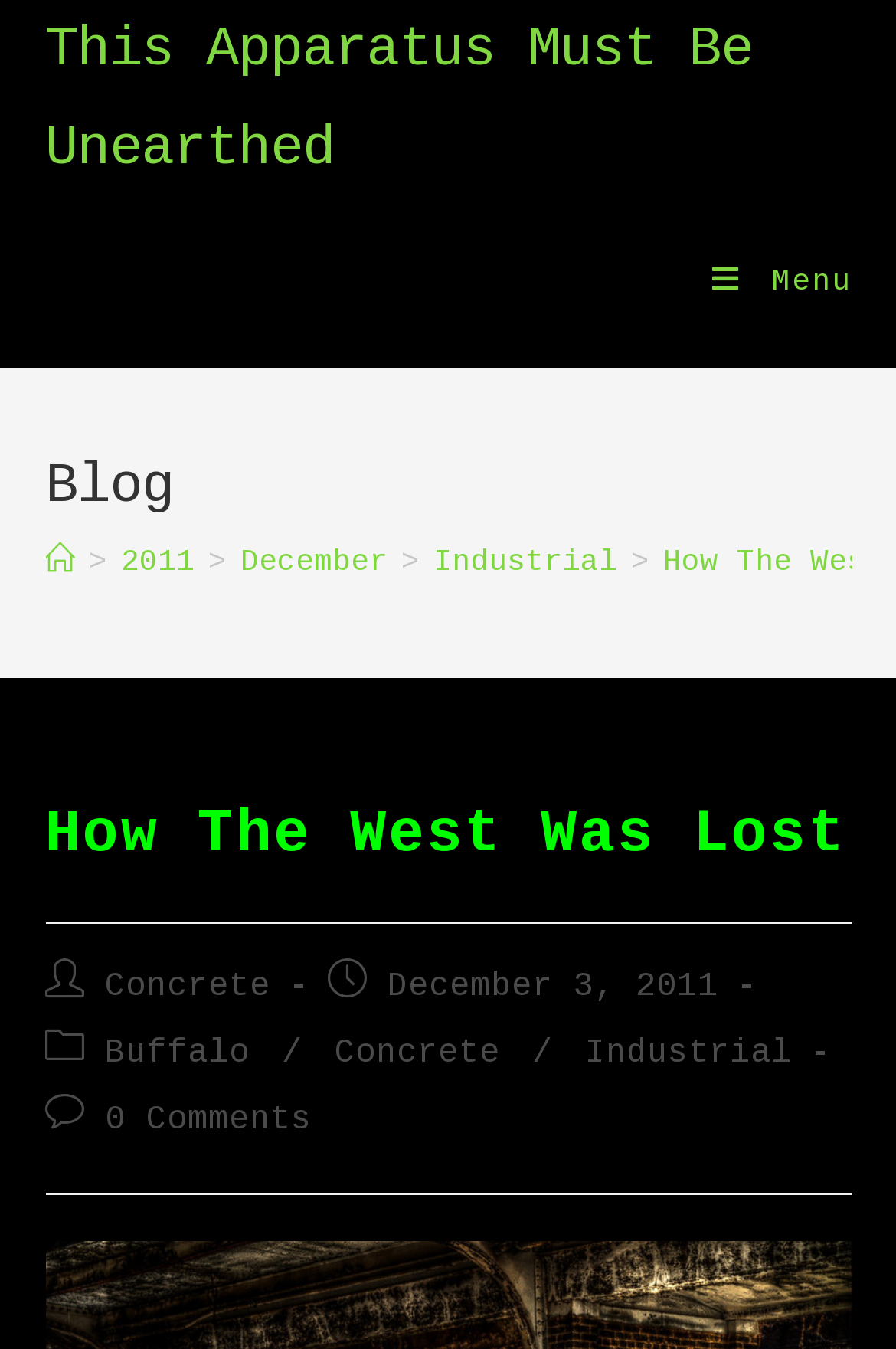Determine the bounding box of the UI element mentioned here: "This Apparatus Must Be Unearthed". The coordinates must be in the format [left, top, right, bottom] with values ranging from 0 to 1.

[0.05, 0.014, 0.84, 0.133]